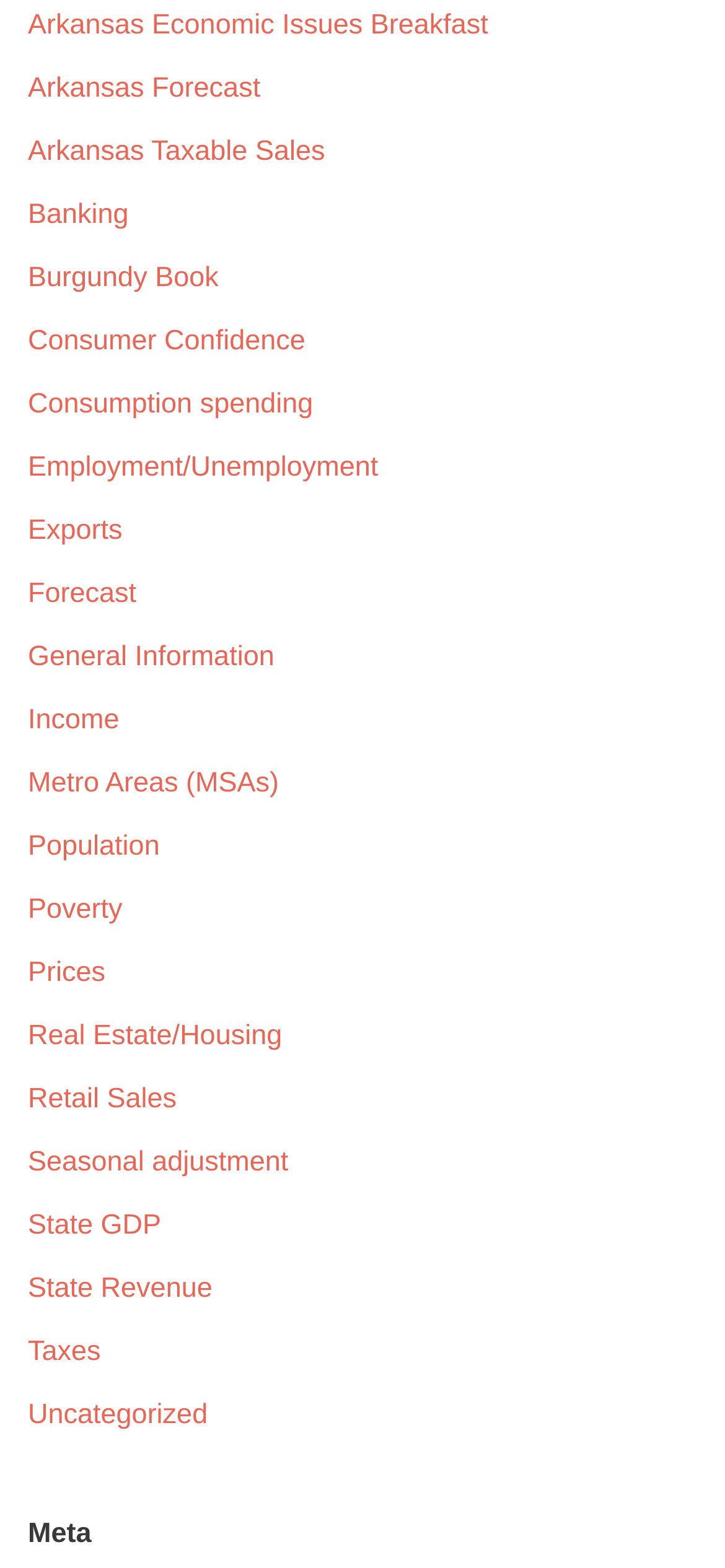Locate the bounding box coordinates of the element's region that should be clicked to carry out the following instruction: "Explore Arkansas Forecast". The coordinates need to be four float numbers between 0 and 1, i.e., [left, top, right, bottom].

[0.038, 0.047, 0.359, 0.067]